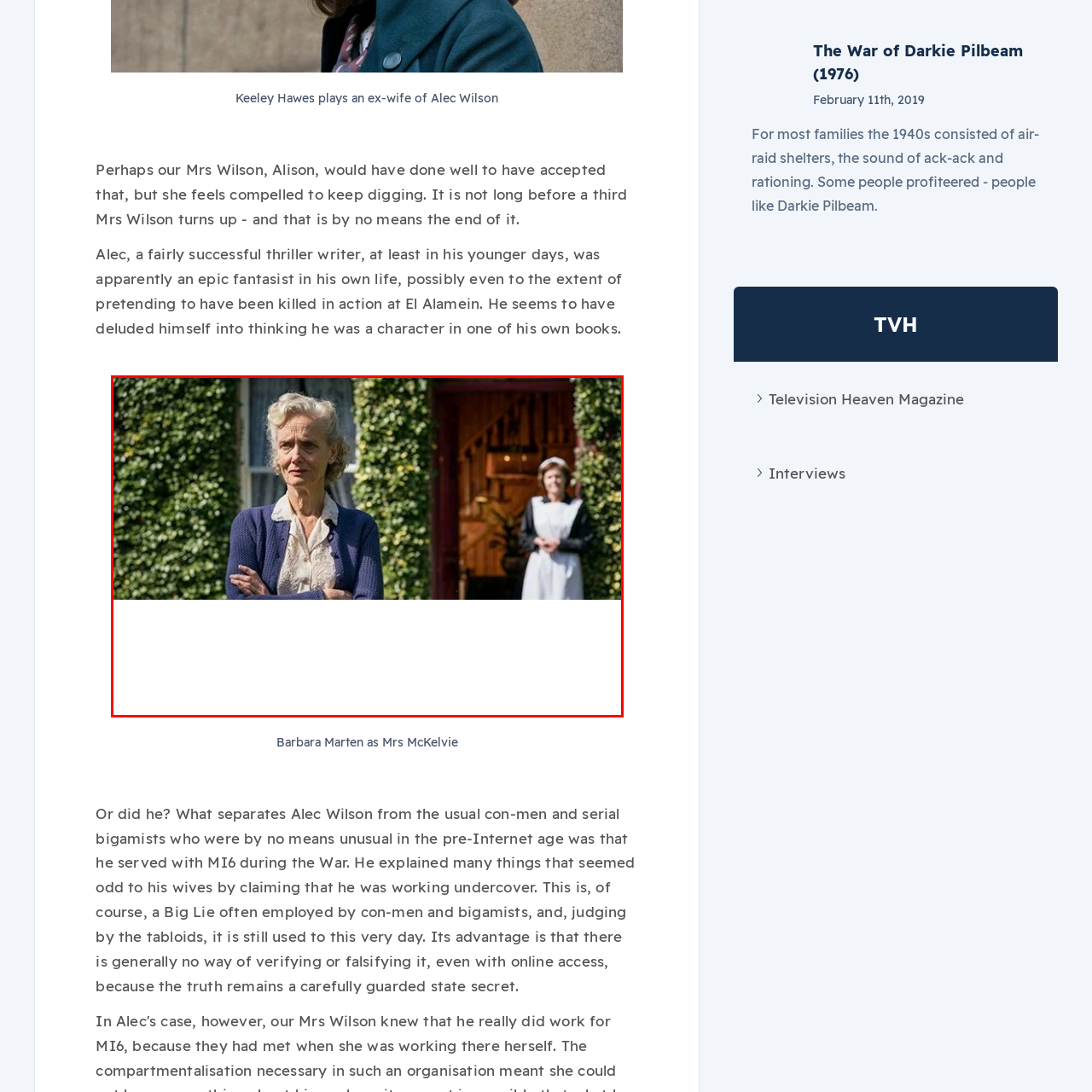Pay attention to the section of the image delineated by the white outline and provide a detailed response to the subsequent question, based on your observations: 
Who is in the doorway?

In the doorway behind Mrs. McKelvie, another character is visible, dressed in traditional attire, which enhances the period setting of the drama and suggests that the maid is a part of the household staff.